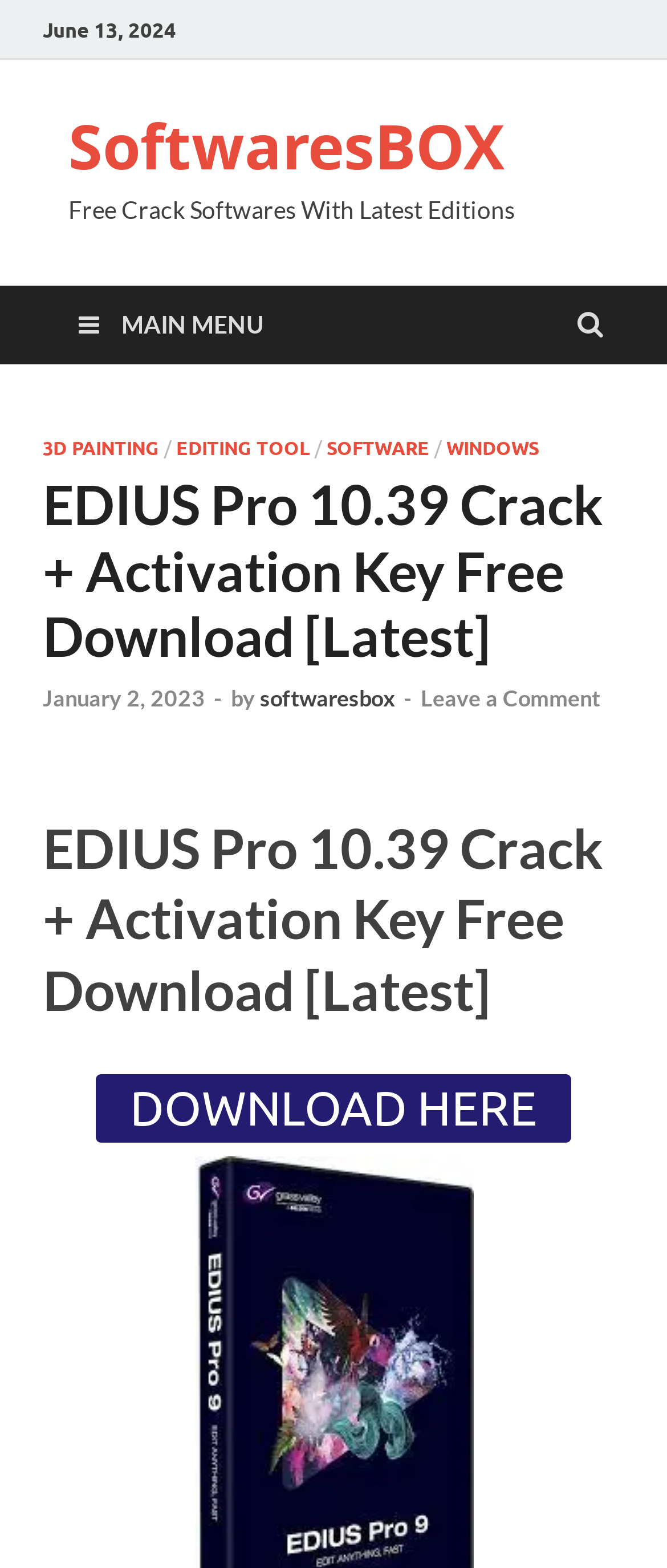Identify the bounding box for the UI element described as: "softwaresbox". Ensure the coordinates are four float numbers between 0 and 1, formatted as [left, top, right, bottom].

[0.39, 0.436, 0.592, 0.454]